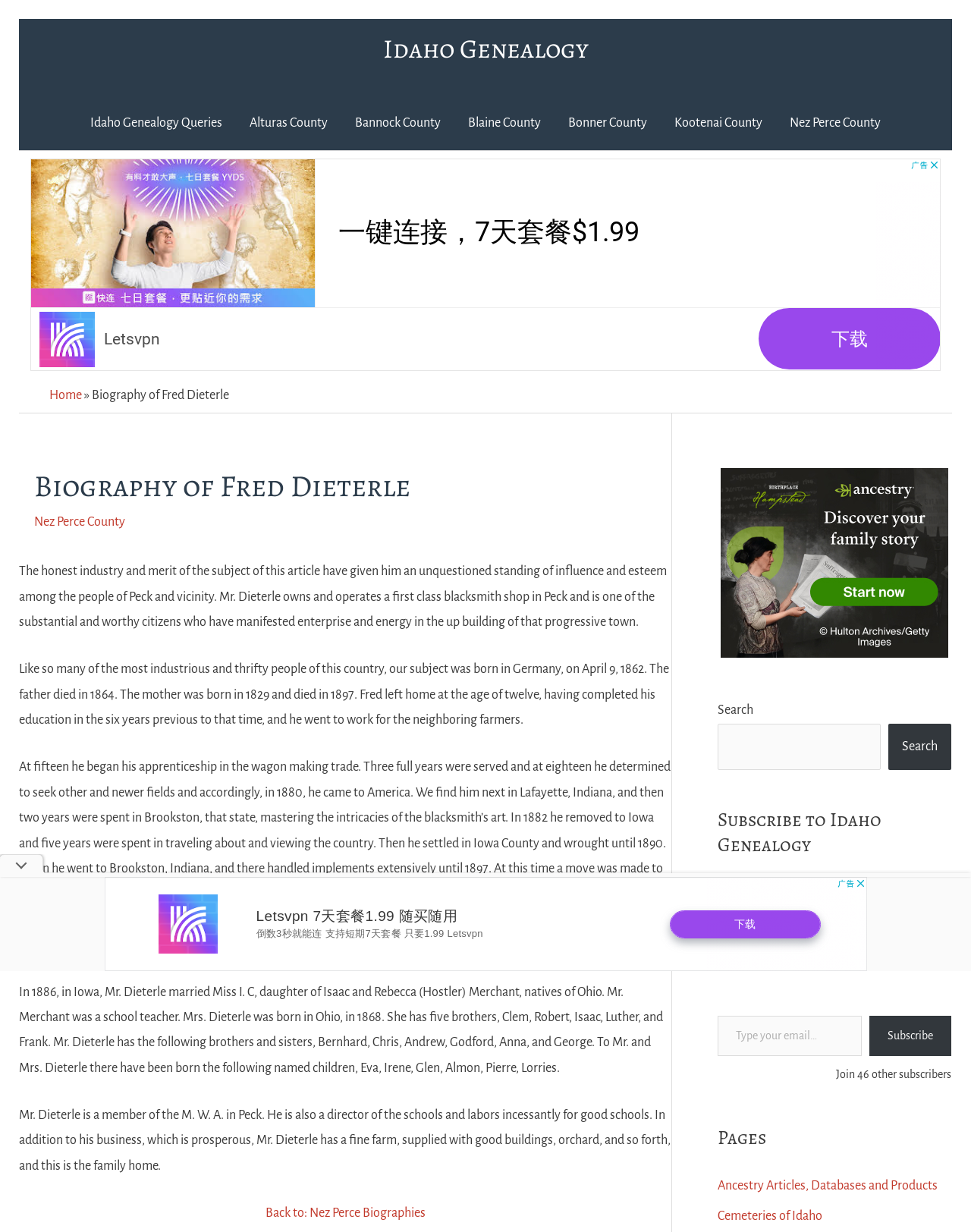Find and extract the text of the primary heading on the webpage.

Biography of Fred Dieterle